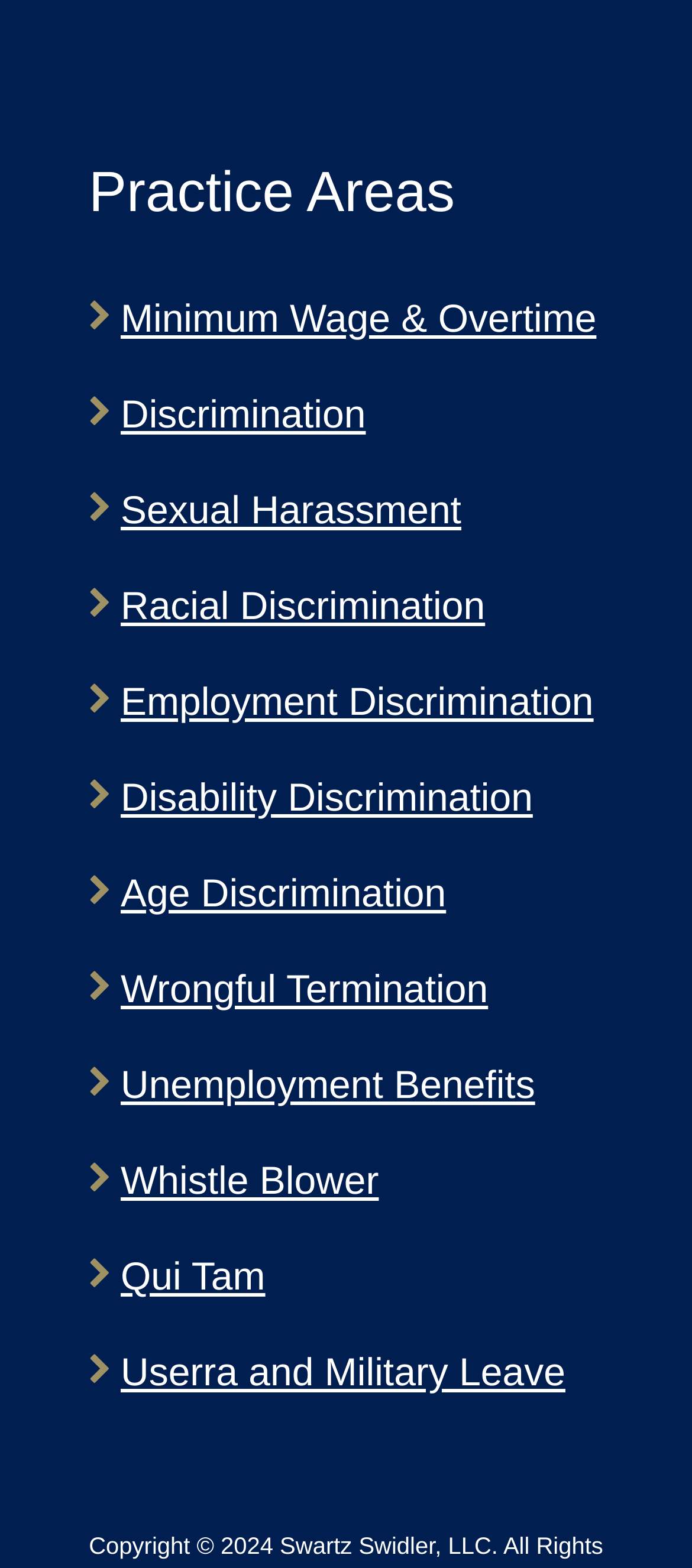Locate the bounding box coordinates of the clickable region necessary to complete the following instruction: "Click on Minimum Wage & Overtime". Provide the coordinates in the format of four float numbers between 0 and 1, i.e., [left, top, right, bottom].

[0.174, 0.189, 0.862, 0.217]